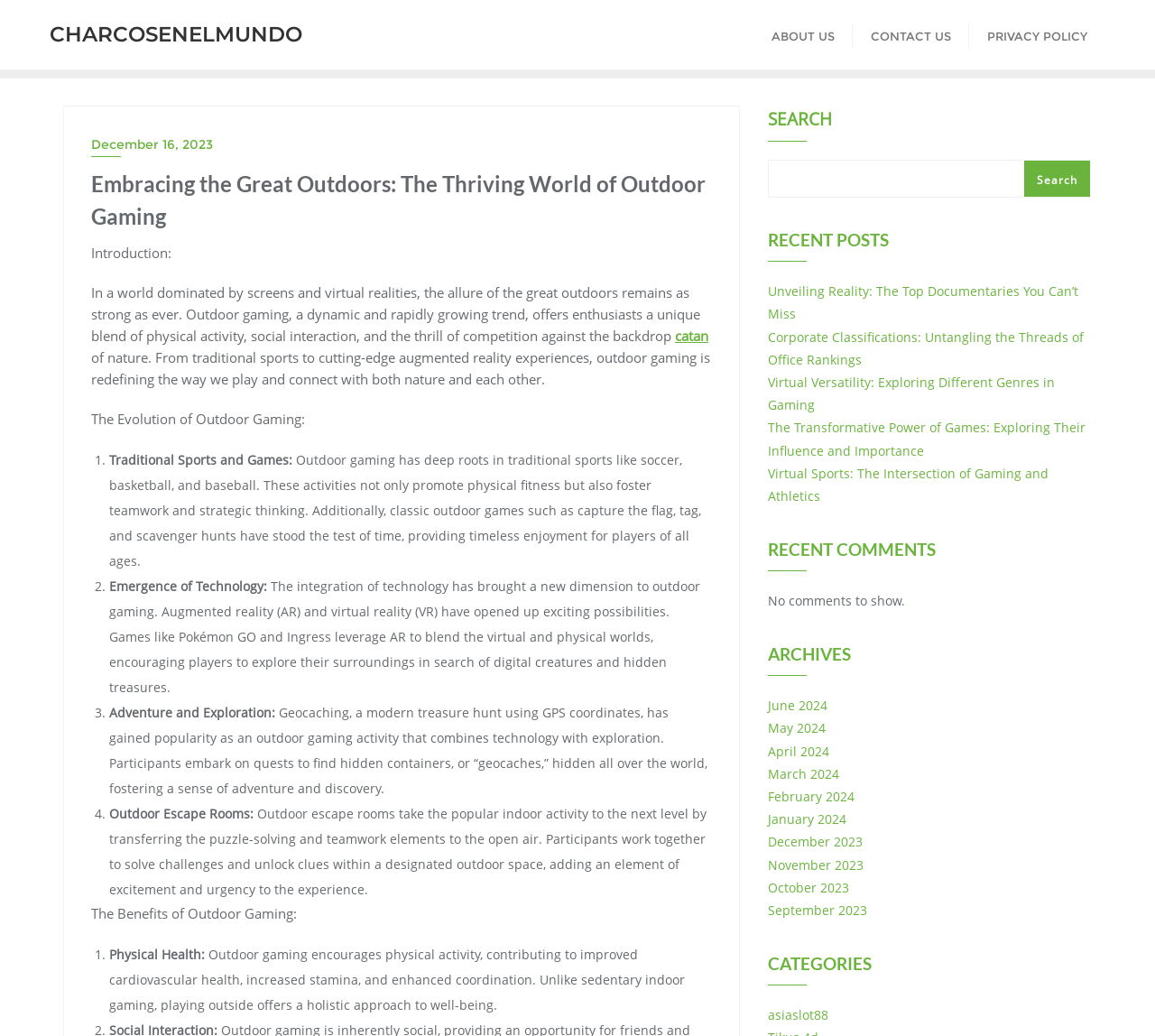What type of content is listed under 'RECENT POSTS'?
Examine the image and provide an in-depth answer to the question.

I determined the answer by examining the 'RECENT POSTS' section, which displays a list of links to various articles, such as 'Unveiling Reality: The Top Documentaries You Can’t Miss' and 'Virtual Versatility: Exploring Different Genres in Gaming'.